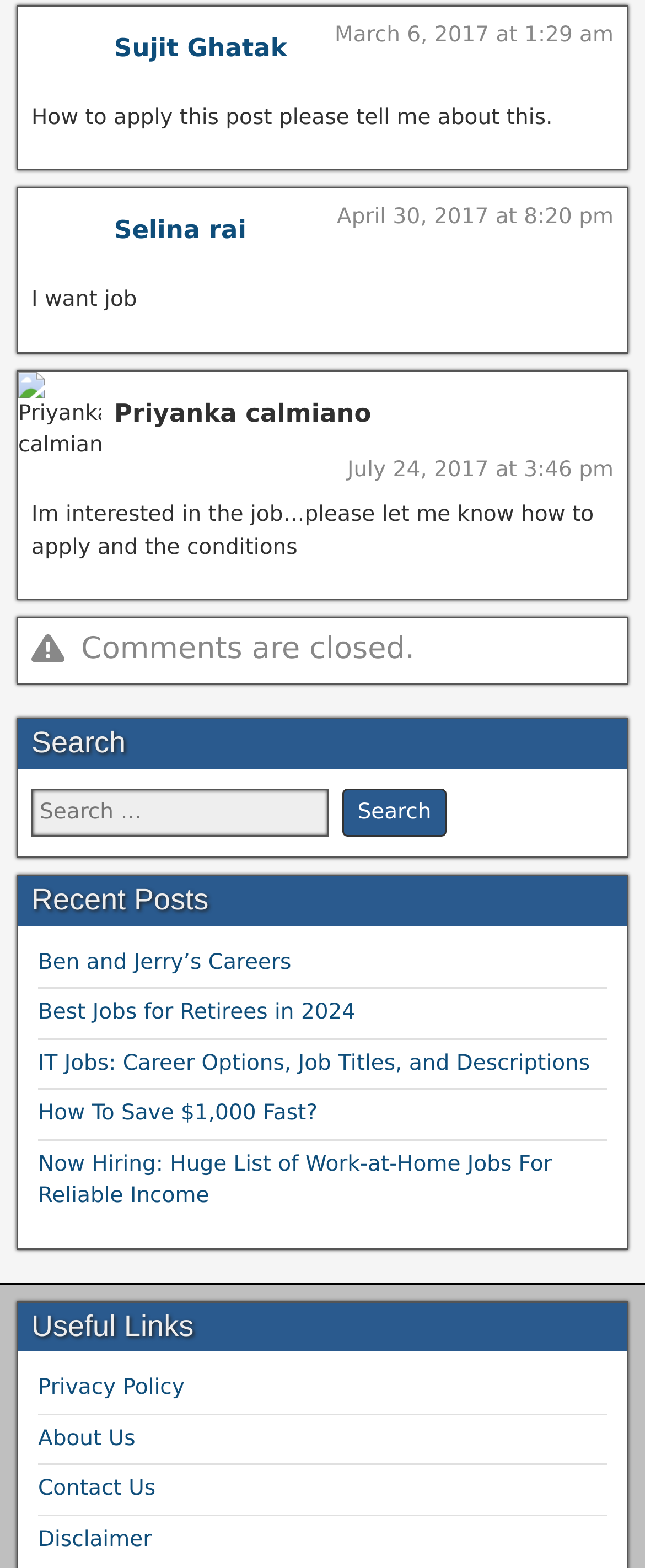Identify and provide the bounding box coordinates of the UI element described: "Privacy Policy". The coordinates should be formatted as [left, top, right, bottom], with each number being a float between 0 and 1.

[0.059, 0.878, 0.286, 0.893]